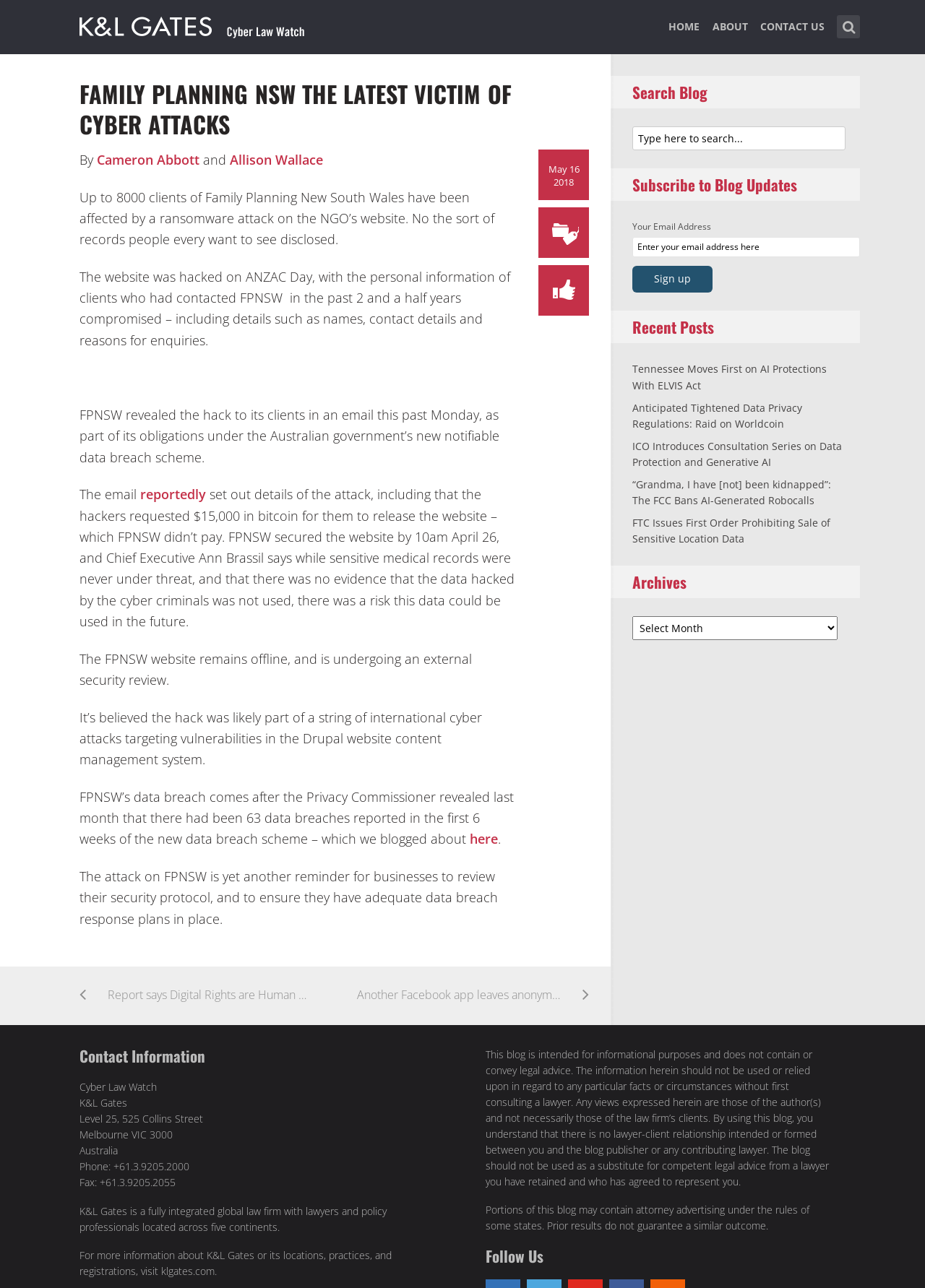Identify the bounding box coordinates for the UI element described by the following text: "Contact Us". Provide the coordinates as four float numbers between 0 and 1, in the format [left, top, right, bottom].

[0.822, 0.012, 0.892, 0.043]